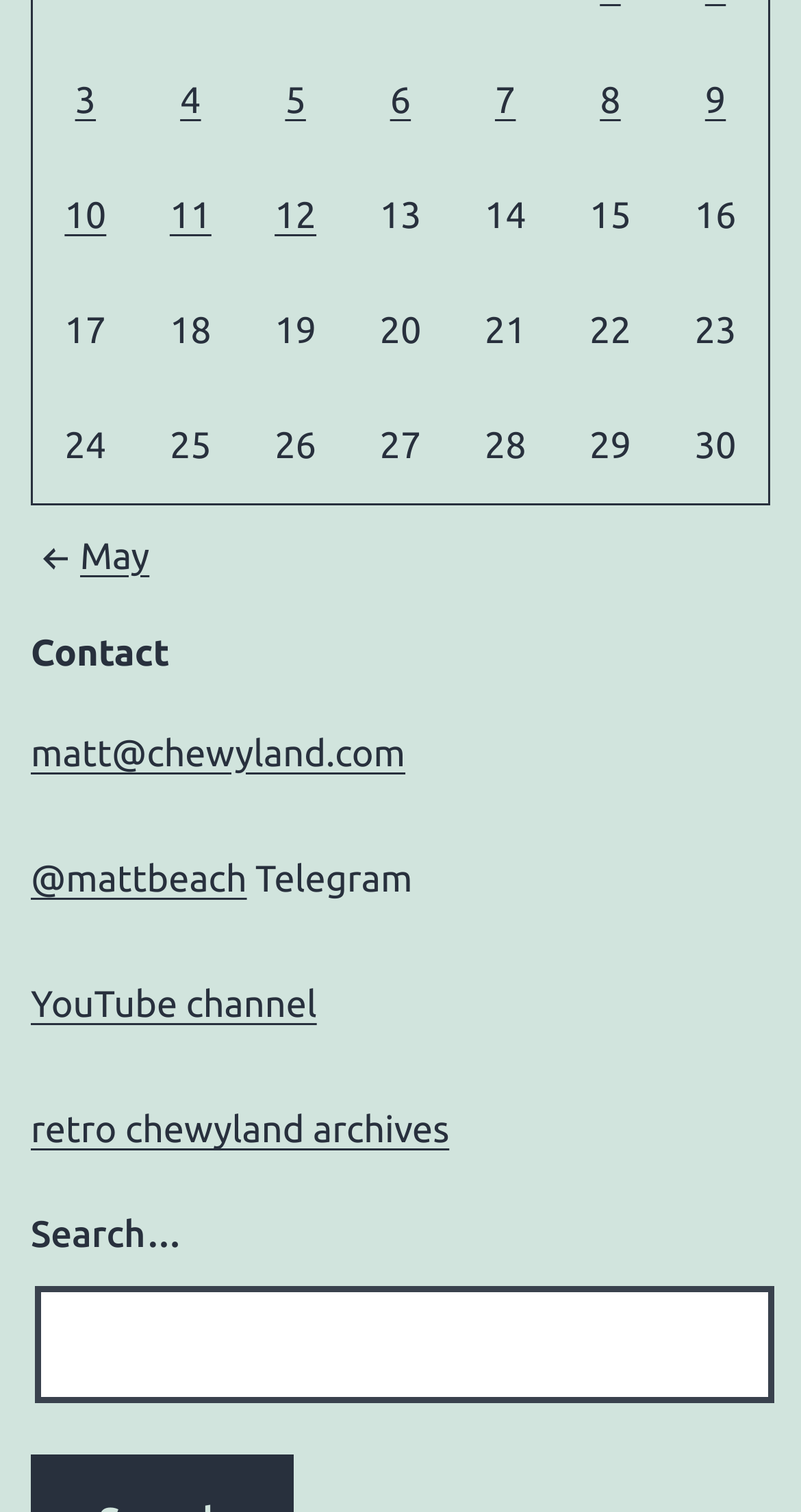Using the information in the image, give a detailed answer to the following question: What is the navigation option above the contact information?

I looked at the navigation element and found that it contains links to previous and next months, with the text 'Previous and next months'.